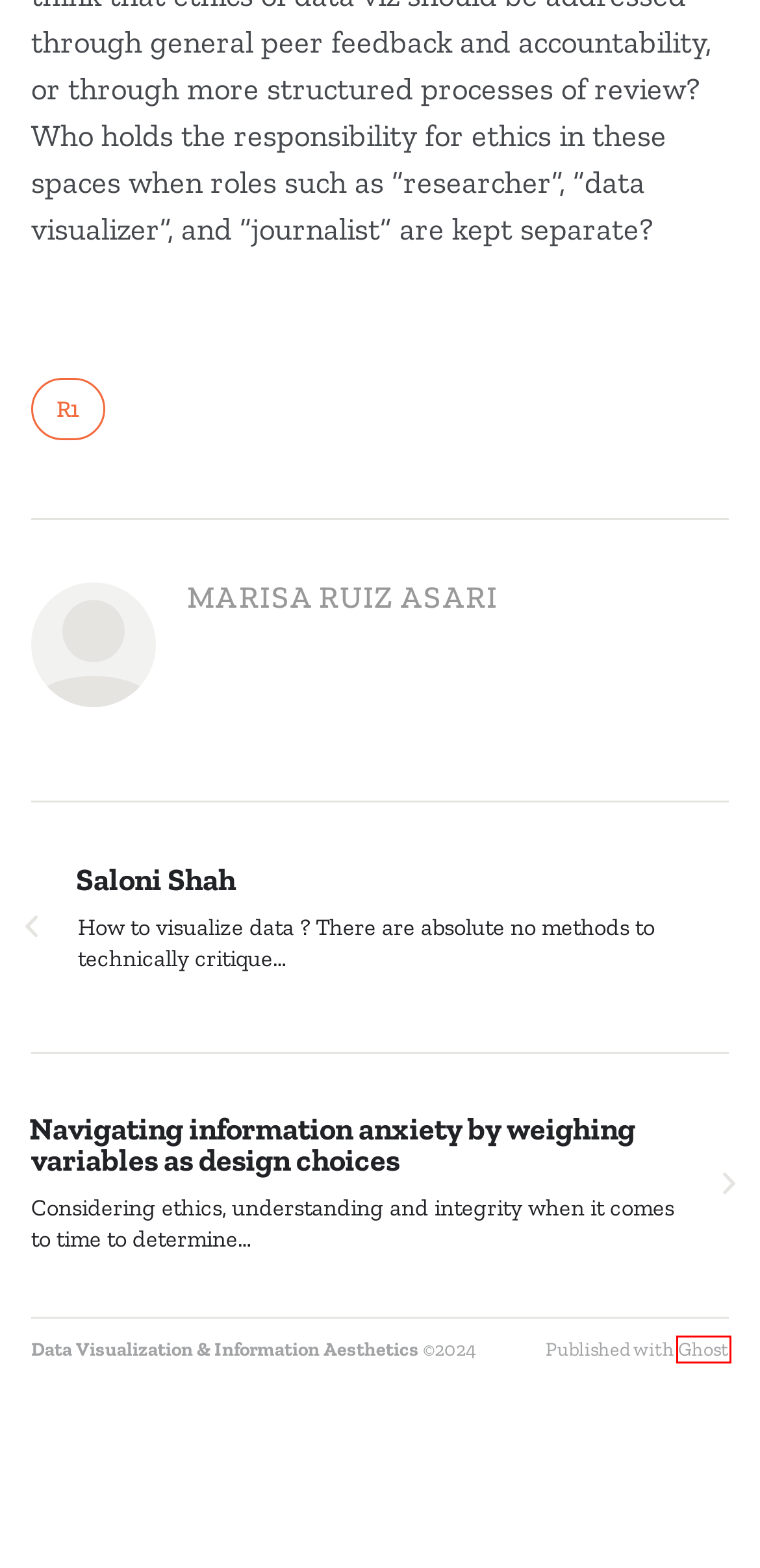You are presented with a screenshot of a webpage containing a red bounding box around an element. Determine which webpage description best describes the new webpage after clicking on the highlighted element. Here are the candidates:
A. GitHub - samizdatco/dvia-2019: Data Visualization & Information Aesthetics
B. Data Visualization & Information Aesthetics
C. Research Presentations
D. Schedule - Data Visualization & Information Aesthetics
E. Ghost: The best open source blogging platform
F. Ghost Admin
G. Catalog & Classify - Data Visualization & Information Aesthetics
H. Projects - Data Visualization & Information Aesthetics

E